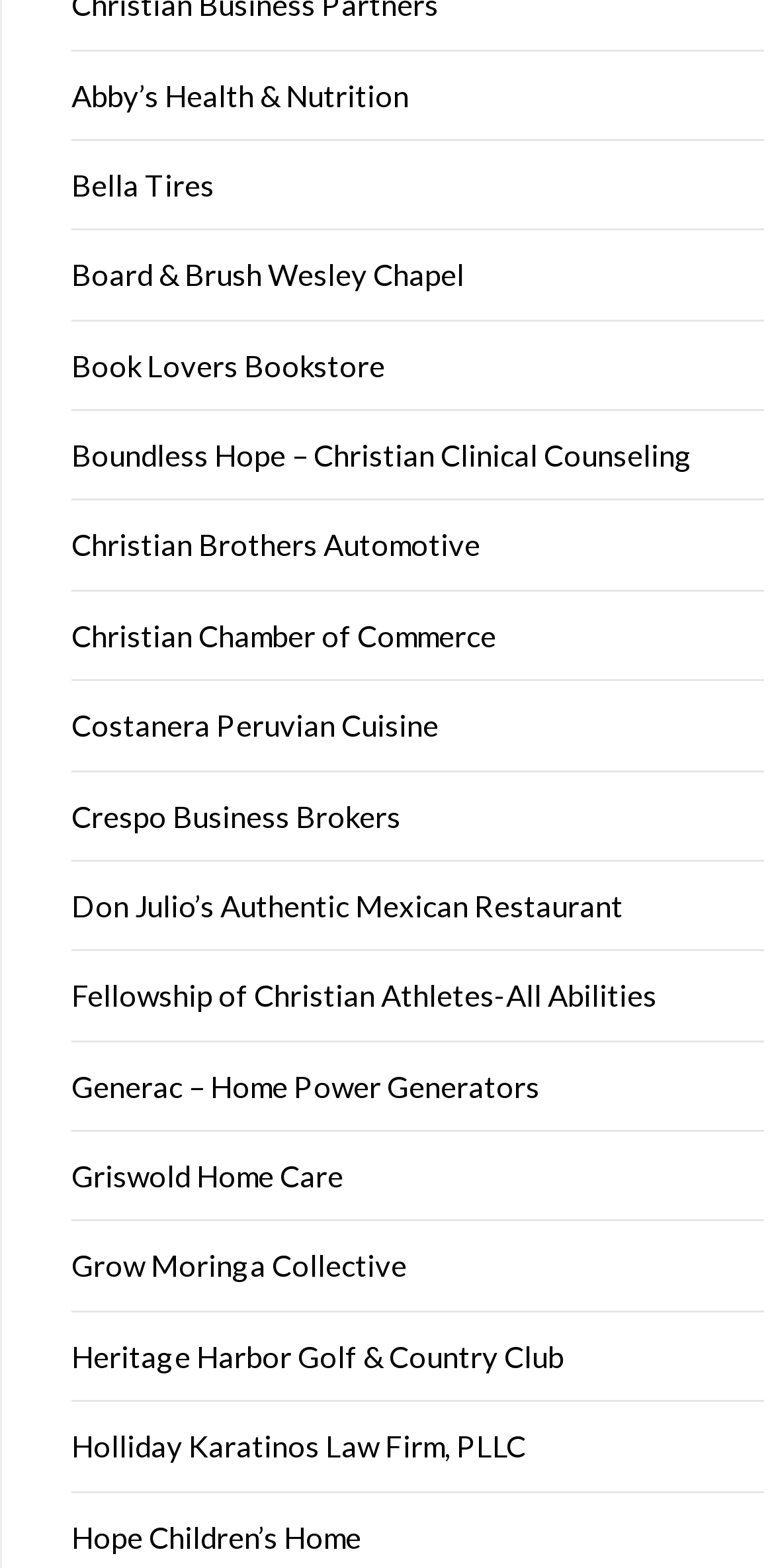Bounding box coordinates are given in the format (top-left x, top-left y, bottom-right x, bottom-right y). All values should be floating point numbers between 0 and 1. Provide the bounding box coordinate for the UI element described as: Costanera Peruvian Cuisine

[0.092, 0.451, 0.567, 0.474]